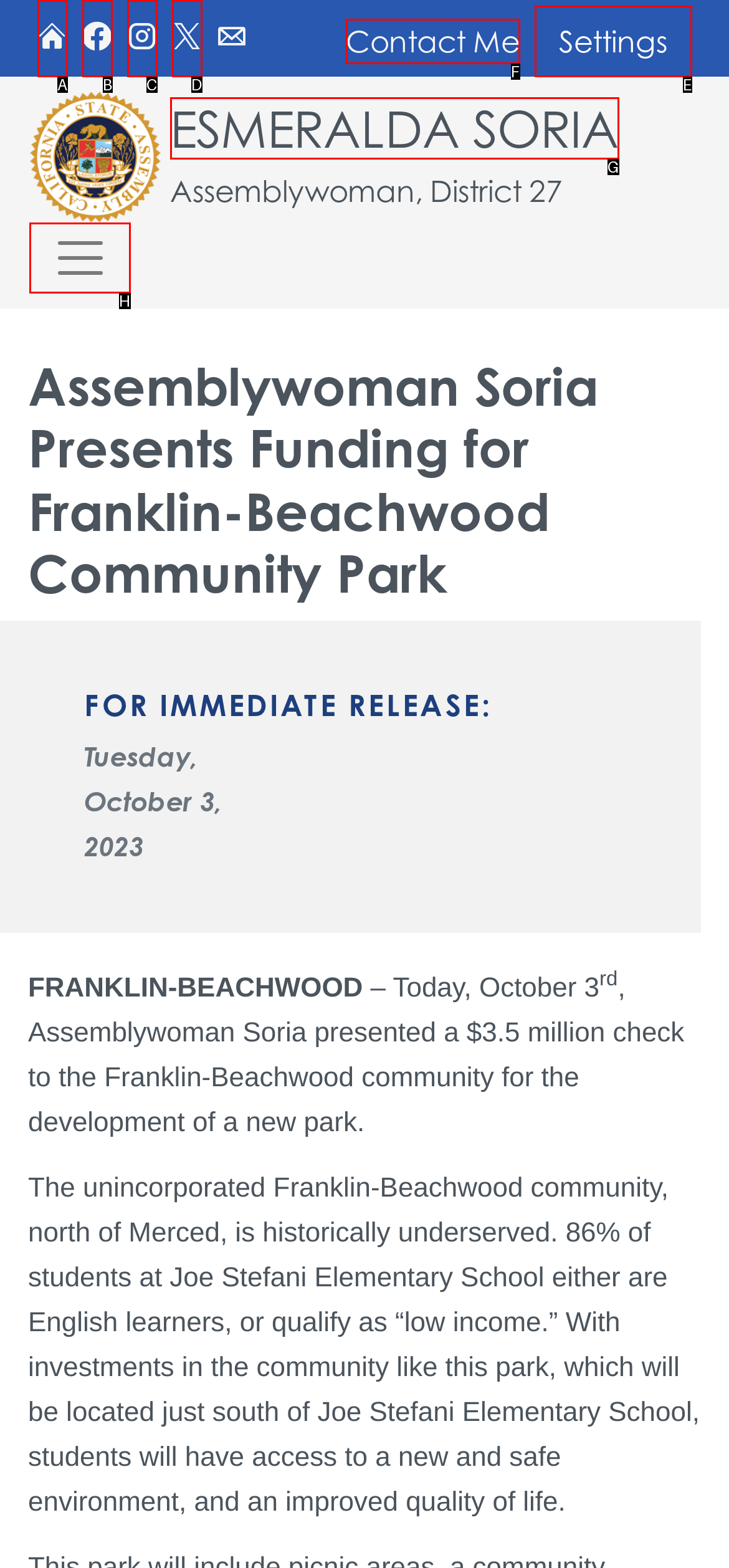Pick the right letter to click to achieve the task: Toggle the navigation menu
Answer with the letter of the correct option directly.

H